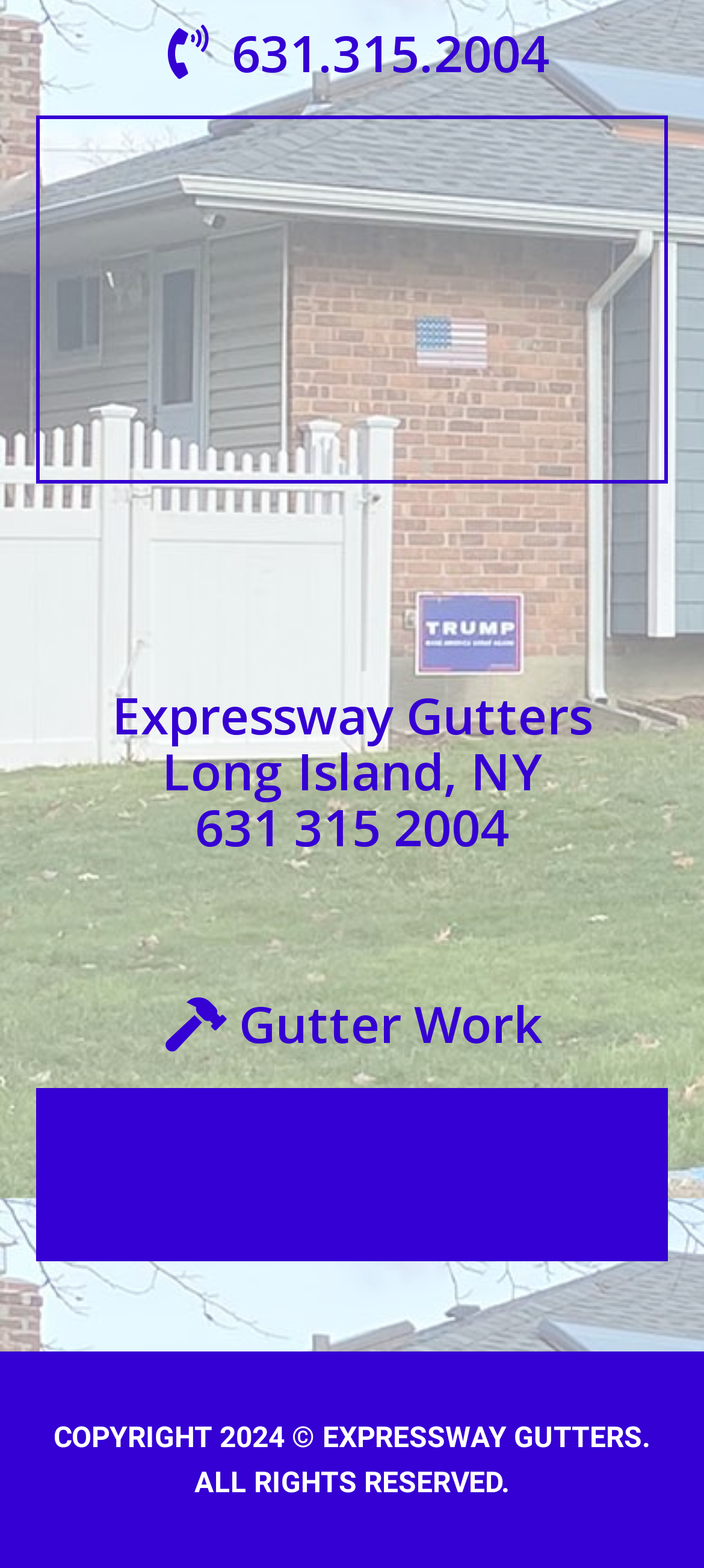From the element description Gutter Work, predict the bounding box coordinates of the UI element. The coordinates must be specified in the format (top-left x, top-left y, bottom-right x, bottom-right y) and should be within the 0 to 1 range.

[0.051, 0.636, 0.949, 0.671]